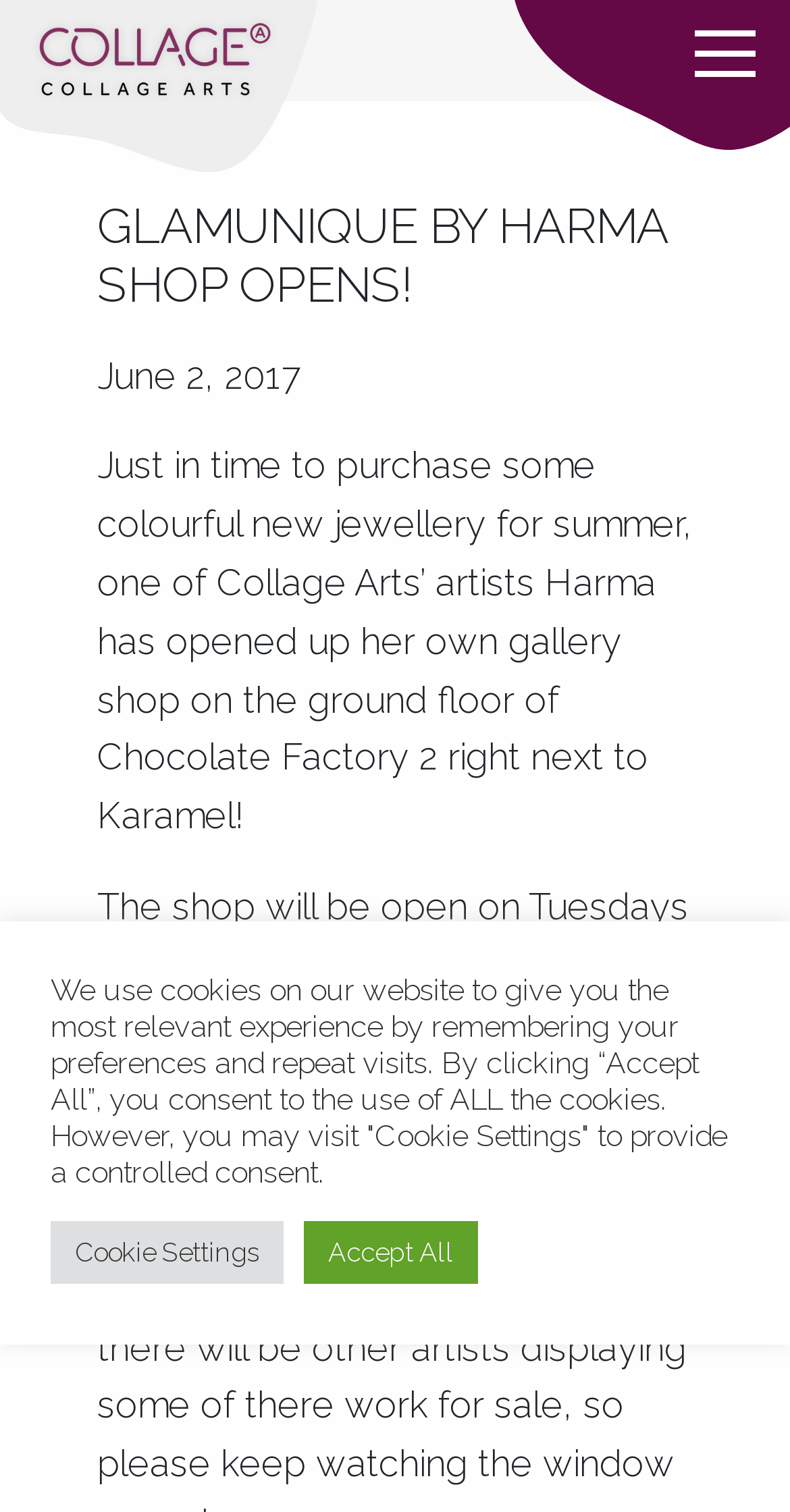How can you contact Harma outside of operating hours?
Using the image, elaborate on the answer with as much detail as possible.

The contact information for Harma can be found in the text 'If you want to come outside of these times then please contact Harma directly via email:' which provides the email address 'harma@glamunique.co.uk' as a means of contacting Harma outside of the shop's operating hours.